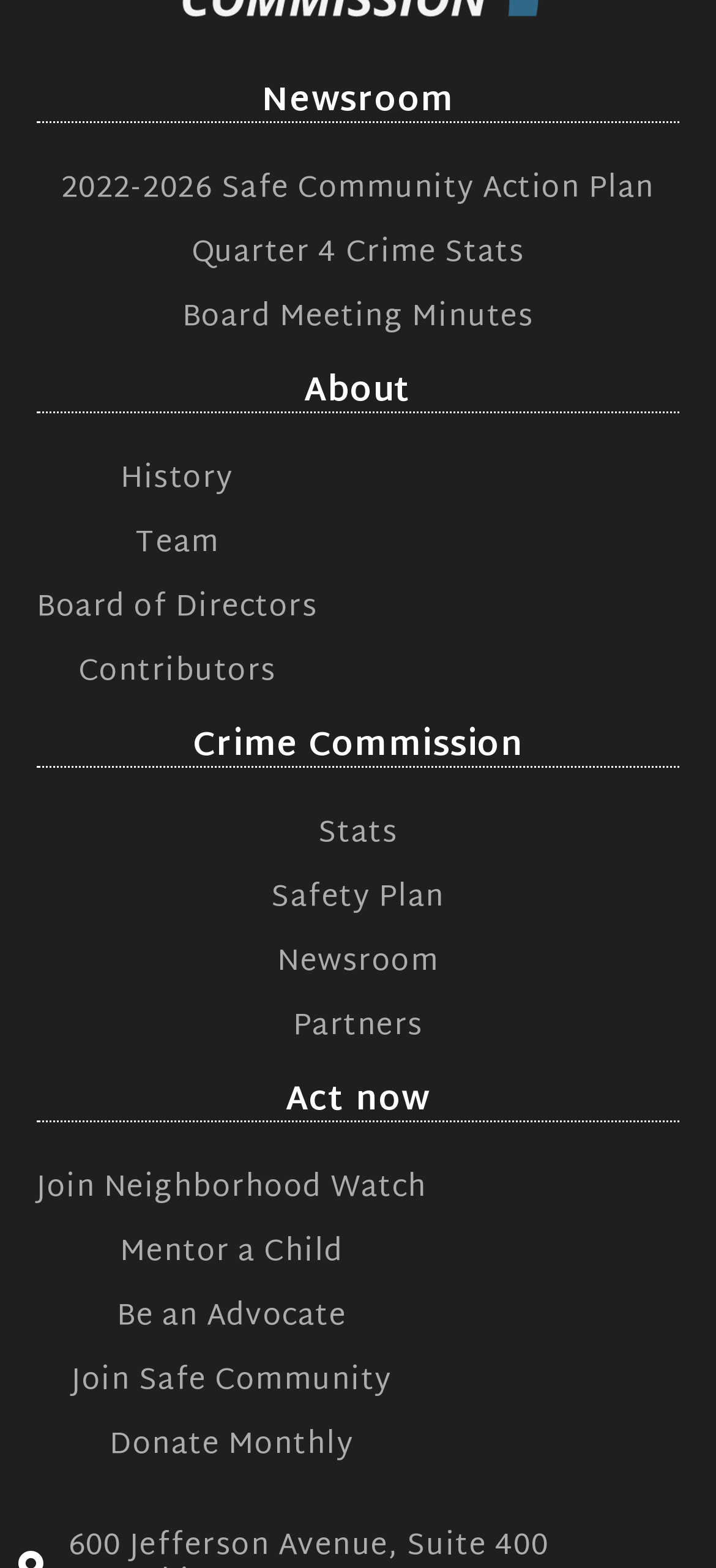Using the description: "Mentor a Child", determine the UI element's bounding box coordinates. Ensure the coordinates are in the format of four float numbers between 0 and 1, i.e., [left, top, right, bottom].

[0.051, 0.789, 0.596, 0.812]